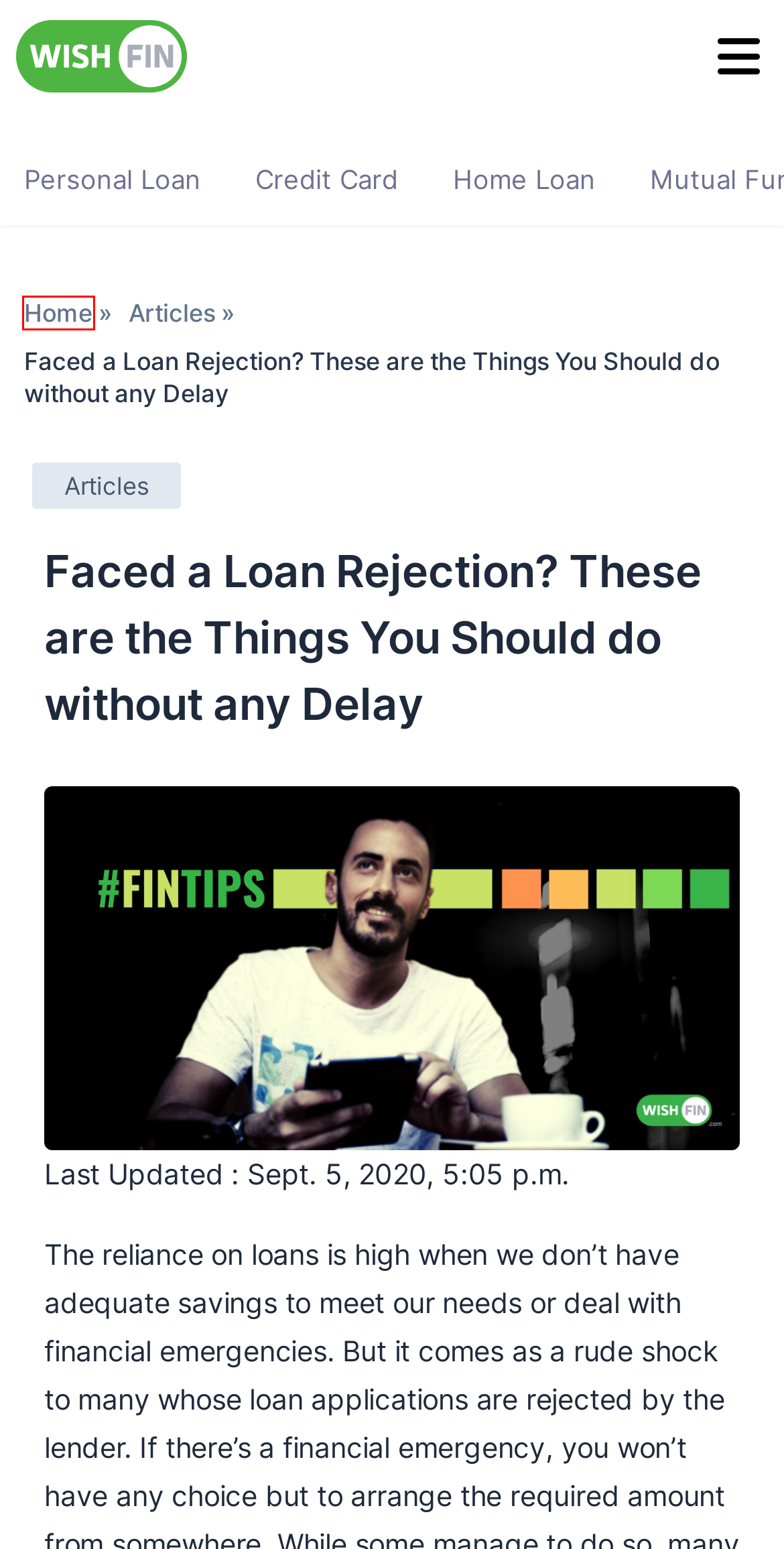Inspect the screenshot of a webpage with a red rectangle bounding box. Identify the webpage description that best corresponds to the new webpage after clicking the element inside the bounding box. Here are the candidates:
A. Articles Archives | Wishfin
B. Updated 4 GST Tax Slab Rates List in India - 5,12,18,28% GST Slabs 2024
C. Personal Loan Apply Online Archives | Wishfin
D. Wishfin | Compare Rates & Apply for Loans, Credit Cards Online at Wishfin
E. HDFC Bank Credit Card - Eligibility, Apply Online, Payment
F. Wishfin - The Official Blog
G. Home Loan Online Apply Archives | Wishfin
H. Credit Card Apply Online Archives | Wishfin

F